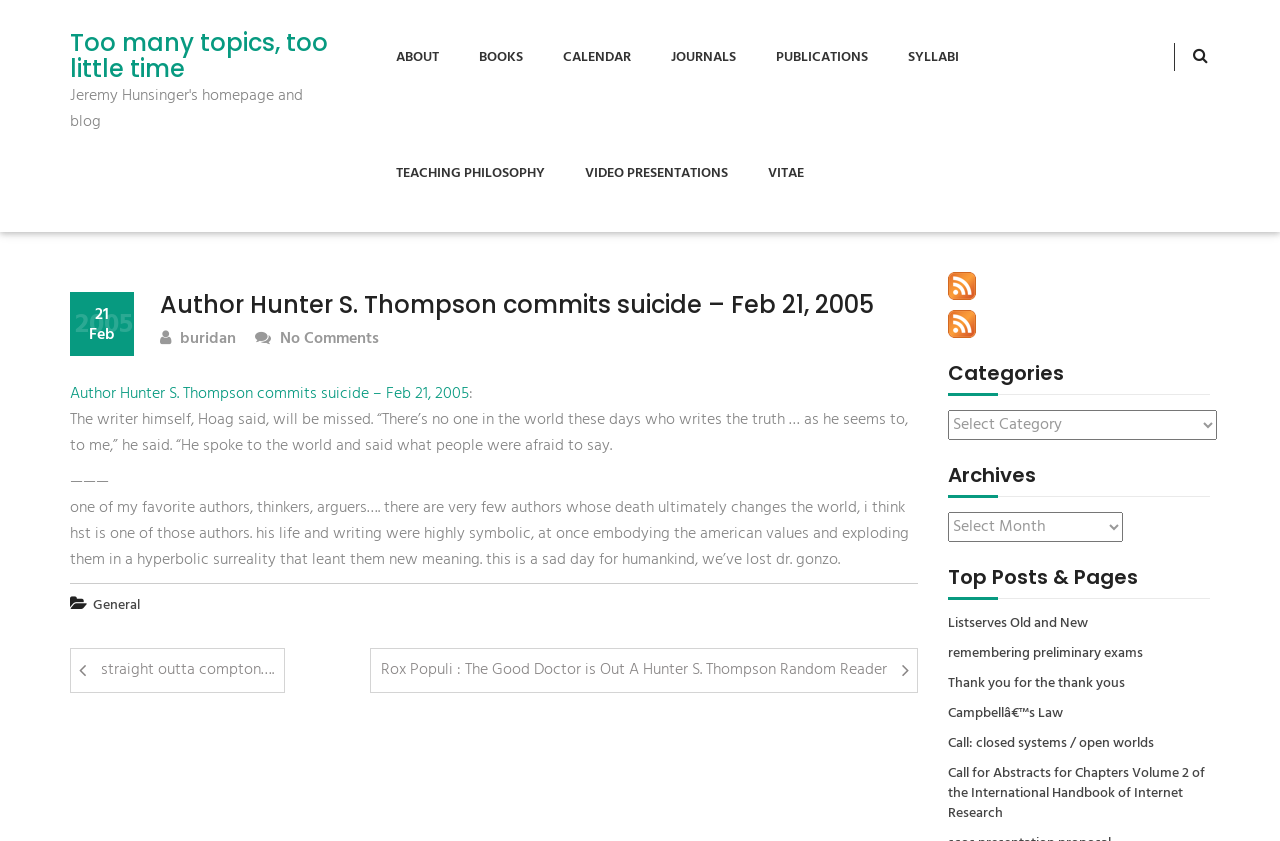Please find the bounding box for the following UI element description. Provide the coordinates in (top-left x, top-left y, bottom-right x, bottom-right y) format, with values between 0 and 1: Listserves Old and New

[0.74, 0.73, 0.85, 0.754]